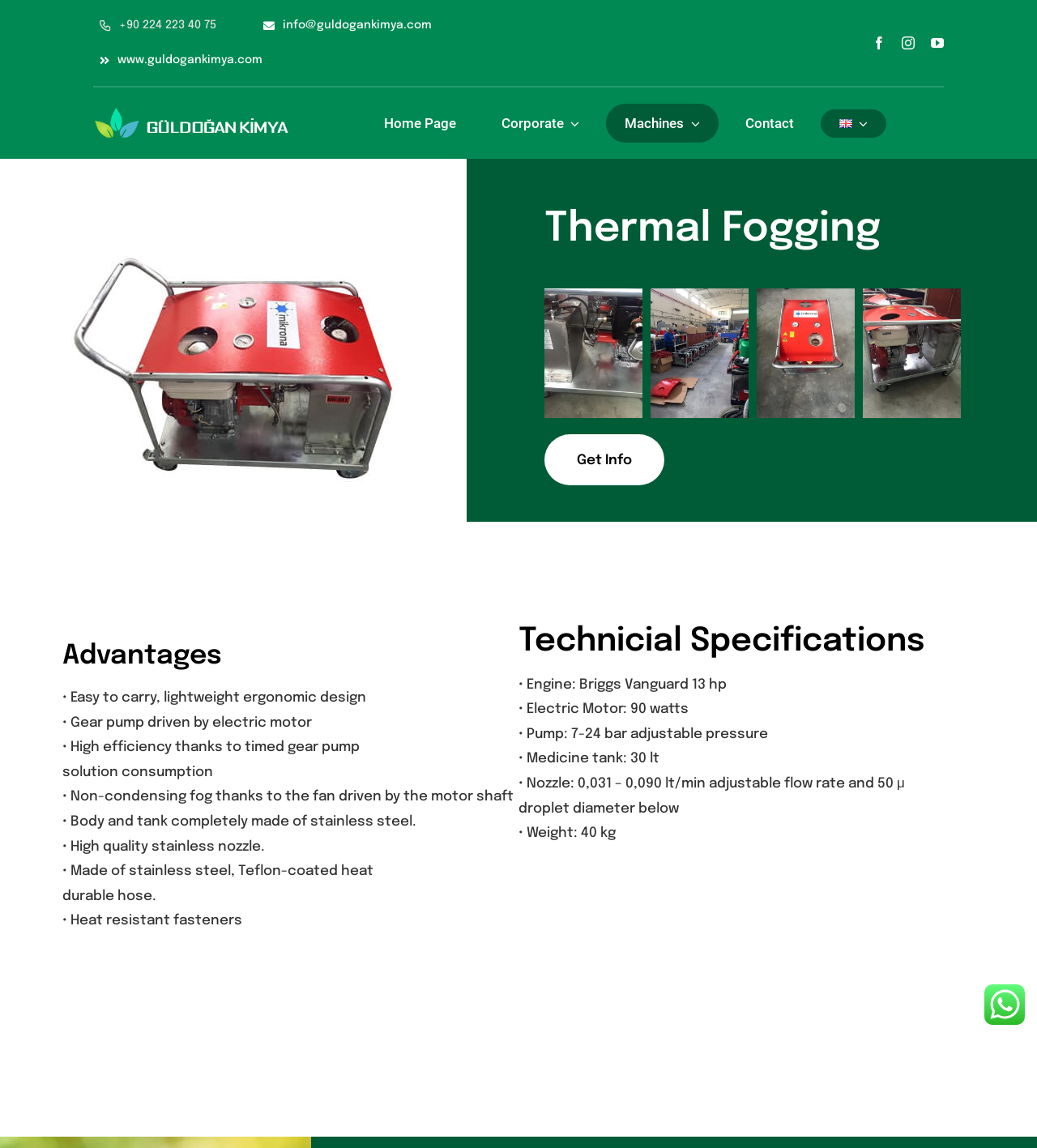Please give the bounding box coordinates of the area that should be clicked to fulfill the following instruction: "Go to the Home Page". The coordinates should be in the format of four float numbers from 0 to 1, i.e., [left, top, right, bottom].

[0.352, 0.09, 0.458, 0.124]